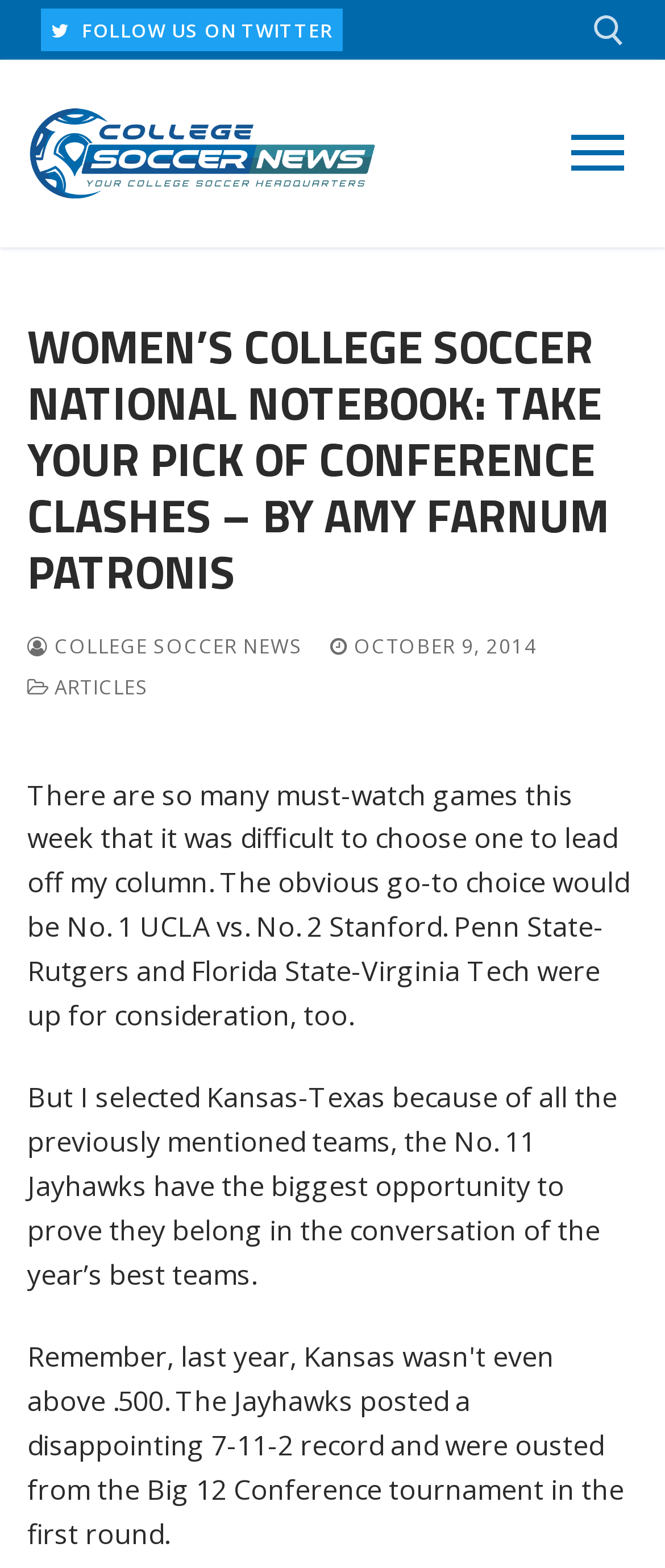Please locate the UI element described by "parent_node: Search for:" and provide its bounding box coordinates.

[0.892, 0.009, 0.938, 0.029]